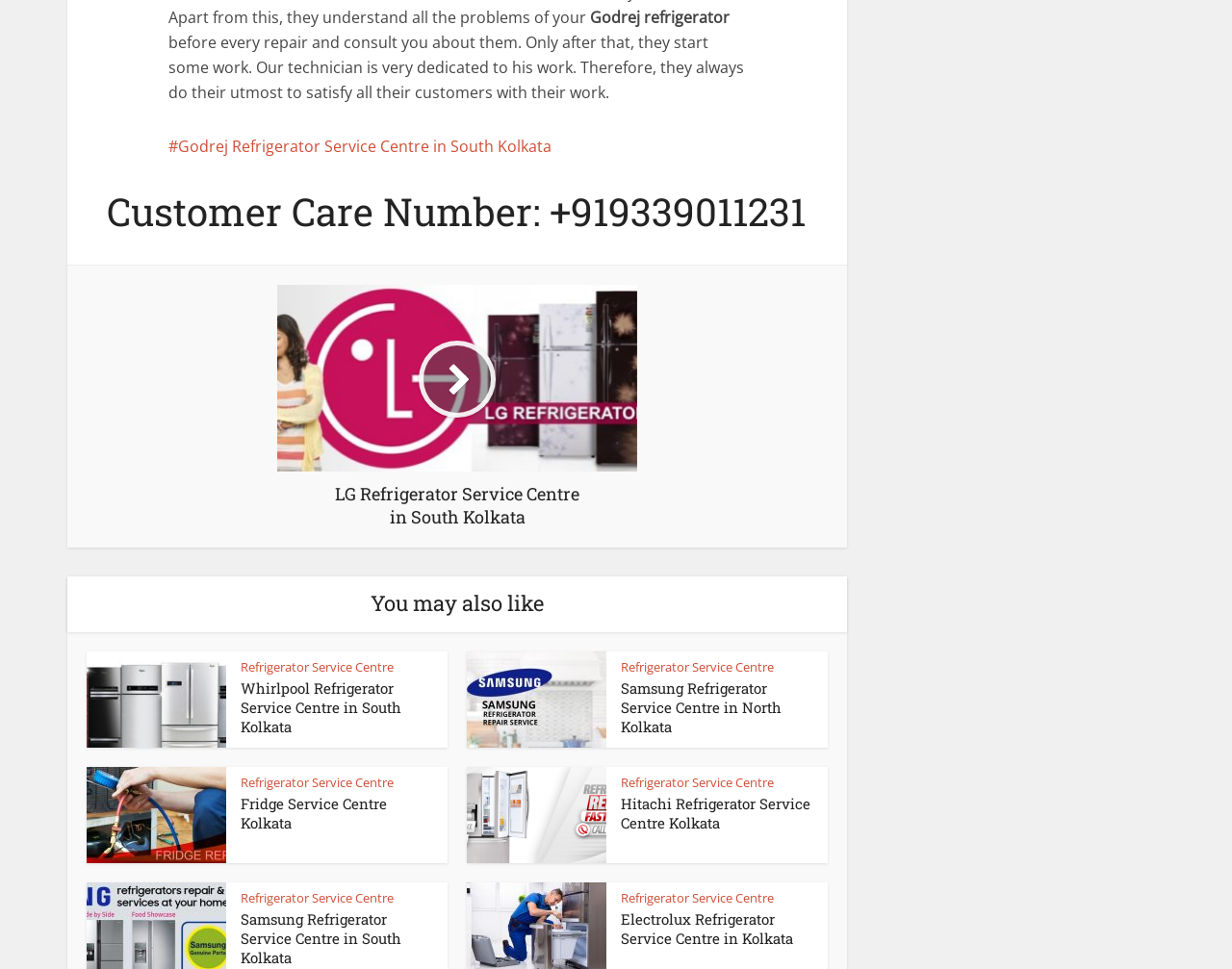What is the purpose of the technician?
Using the visual information, reply with a single word or short phrase.

To satisfy customers